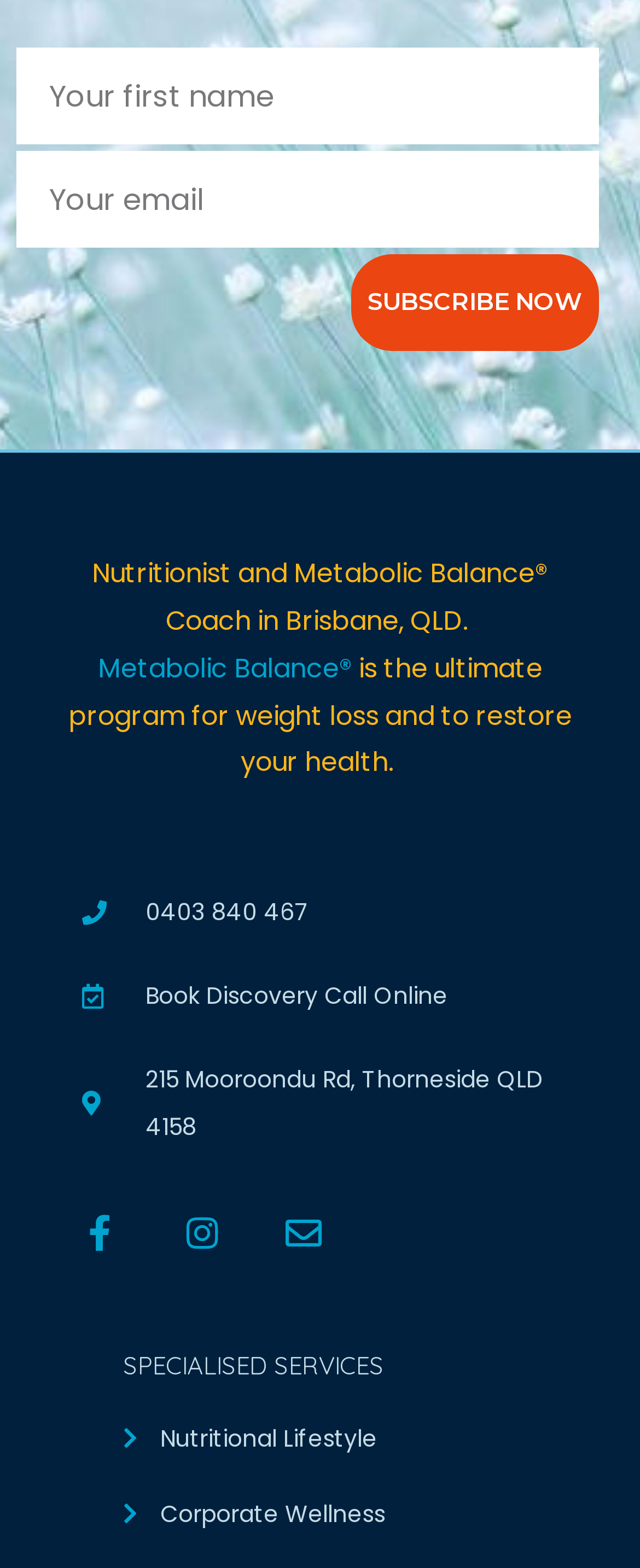Please provide a comprehensive answer to the question below using the information from the image: How many specialized services are listed?

Under the heading 'SPECIALISED SERVICES', I found two links: 'Nutritional Lifestyle' and 'Corporate Wellness'. Therefore, there are two specialized services listed.